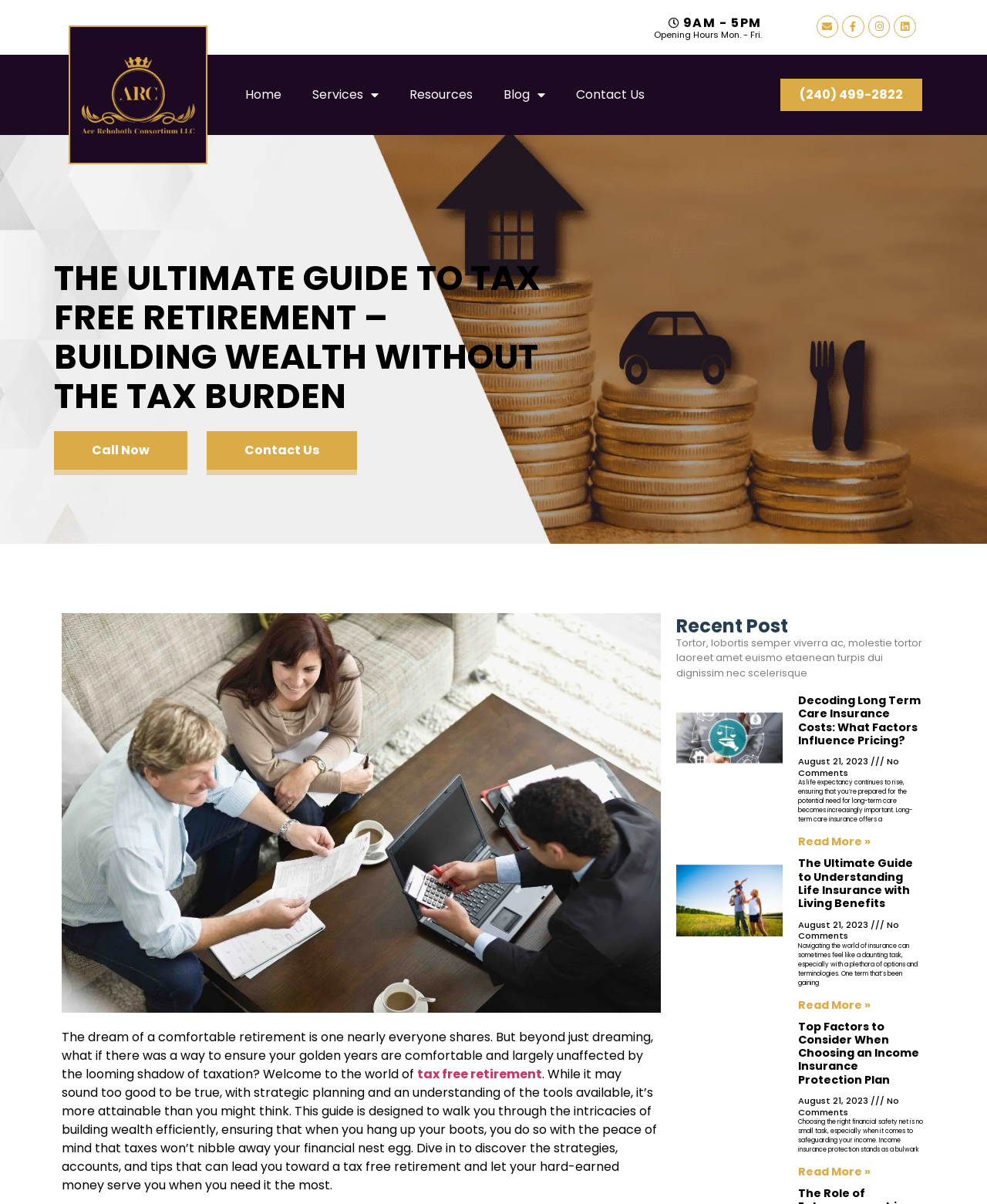What is the topic of the first recent post?
Based on the screenshot, answer the question with a single word or phrase.

Decoding Long Term Care Insurance Costs